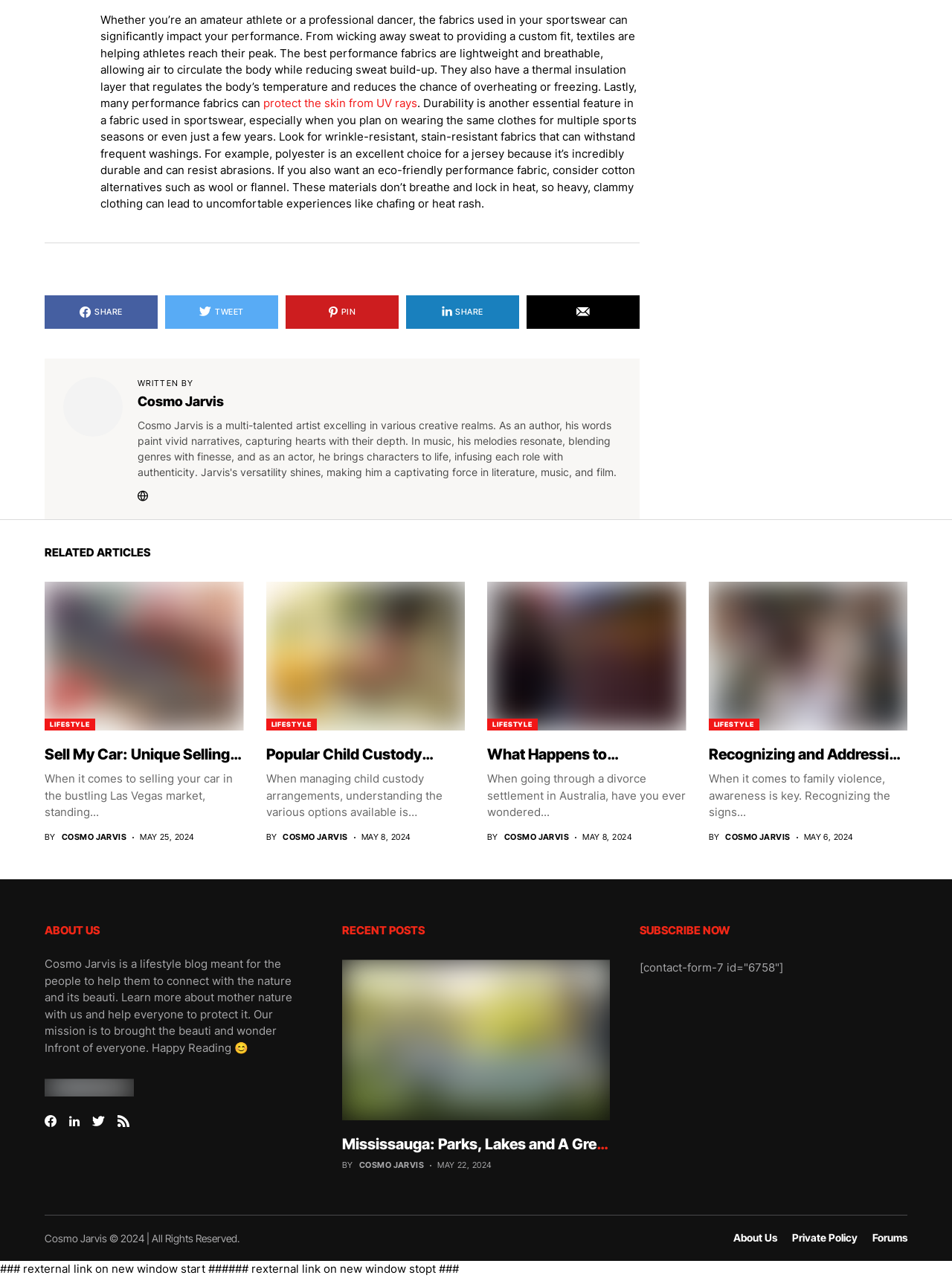Identify and provide the bounding box for the element described by: "Pin".

[0.3, 0.231, 0.419, 0.257]